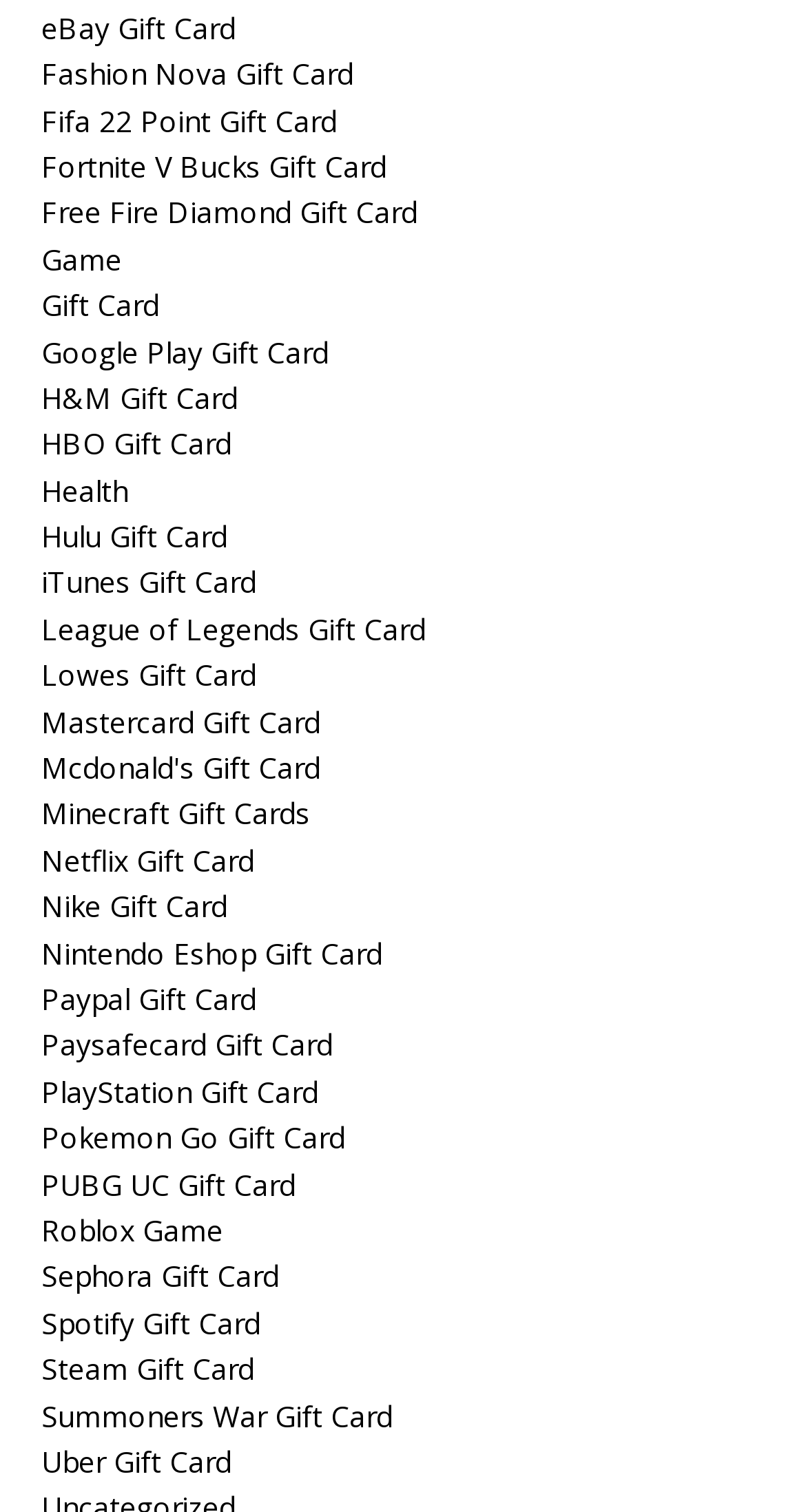What is the category of the 'Health' link?
Look at the image and respond with a single word or a short phrase.

Category